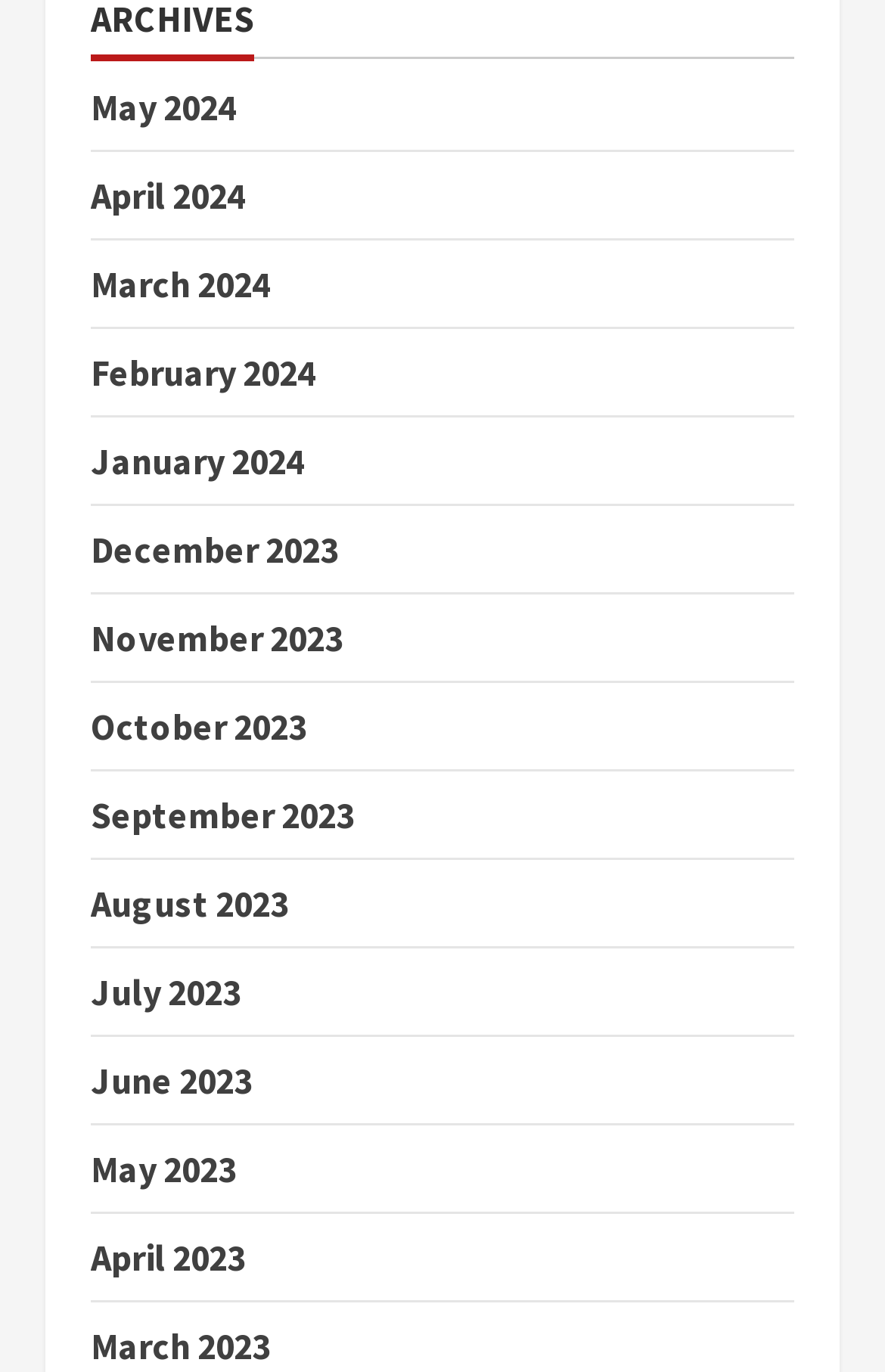What is the month listed below April 2024?
Refer to the image and provide a detailed answer to the question.

By examining the list of links, I found that the month listed below April 2024 is March 2024, which is located at the third position in the list.